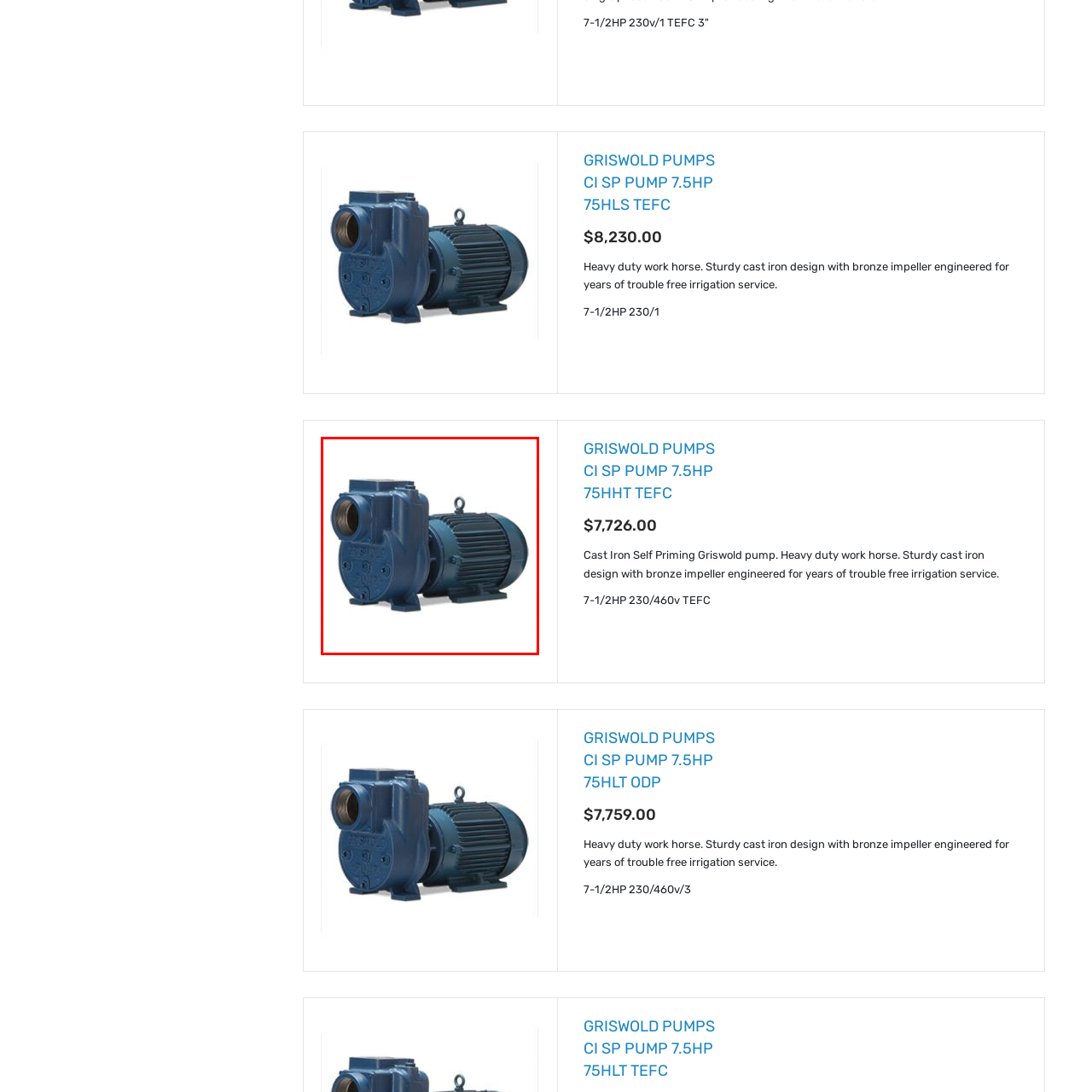Analyze the picture enclosed by the red bounding box and provide a single-word or phrase answer to this question:
What is the material of the impeller?

Bronze